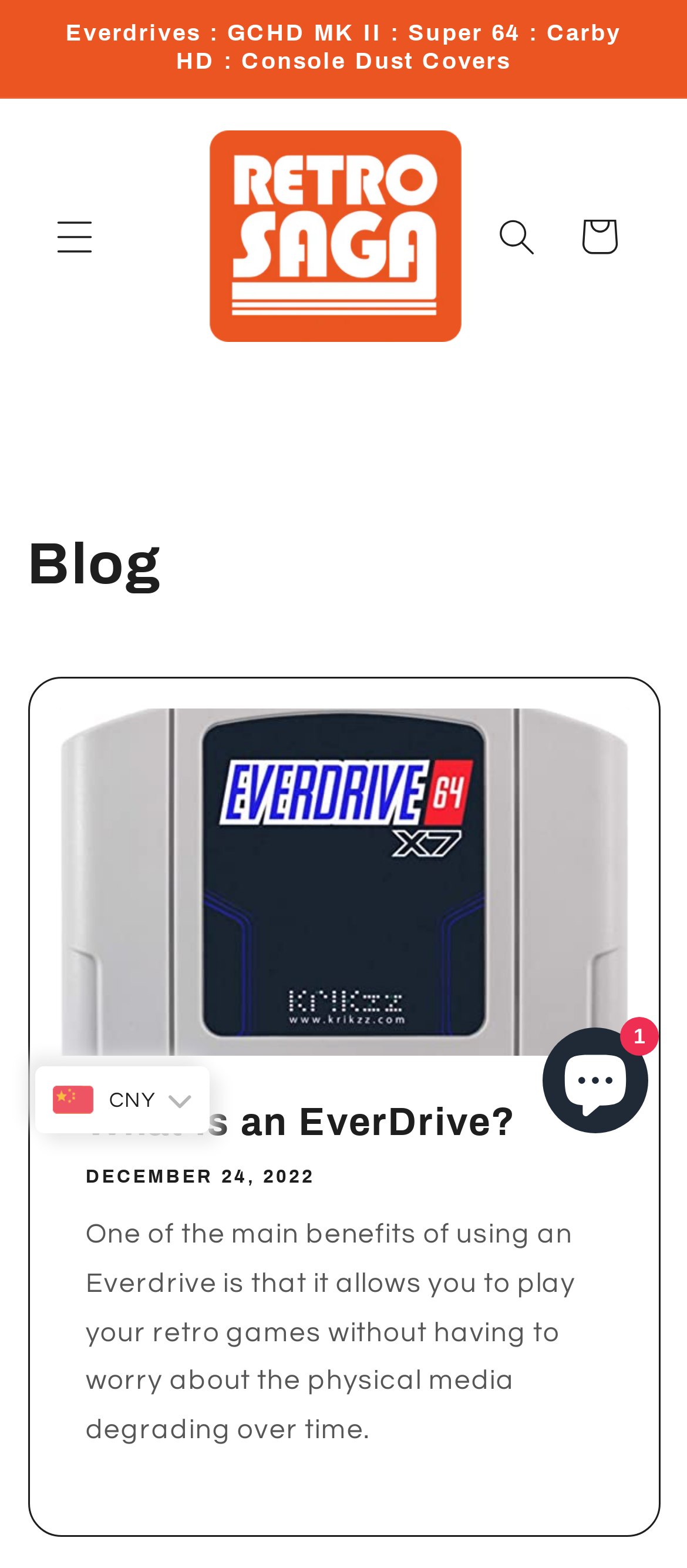Determine the bounding box coordinates of the UI element that matches the following description: "aria-label="Chat window"". The coordinates should be four float numbers between 0 and 1 in the format [left, top, right, bottom].

[0.79, 0.655, 0.944, 0.723]